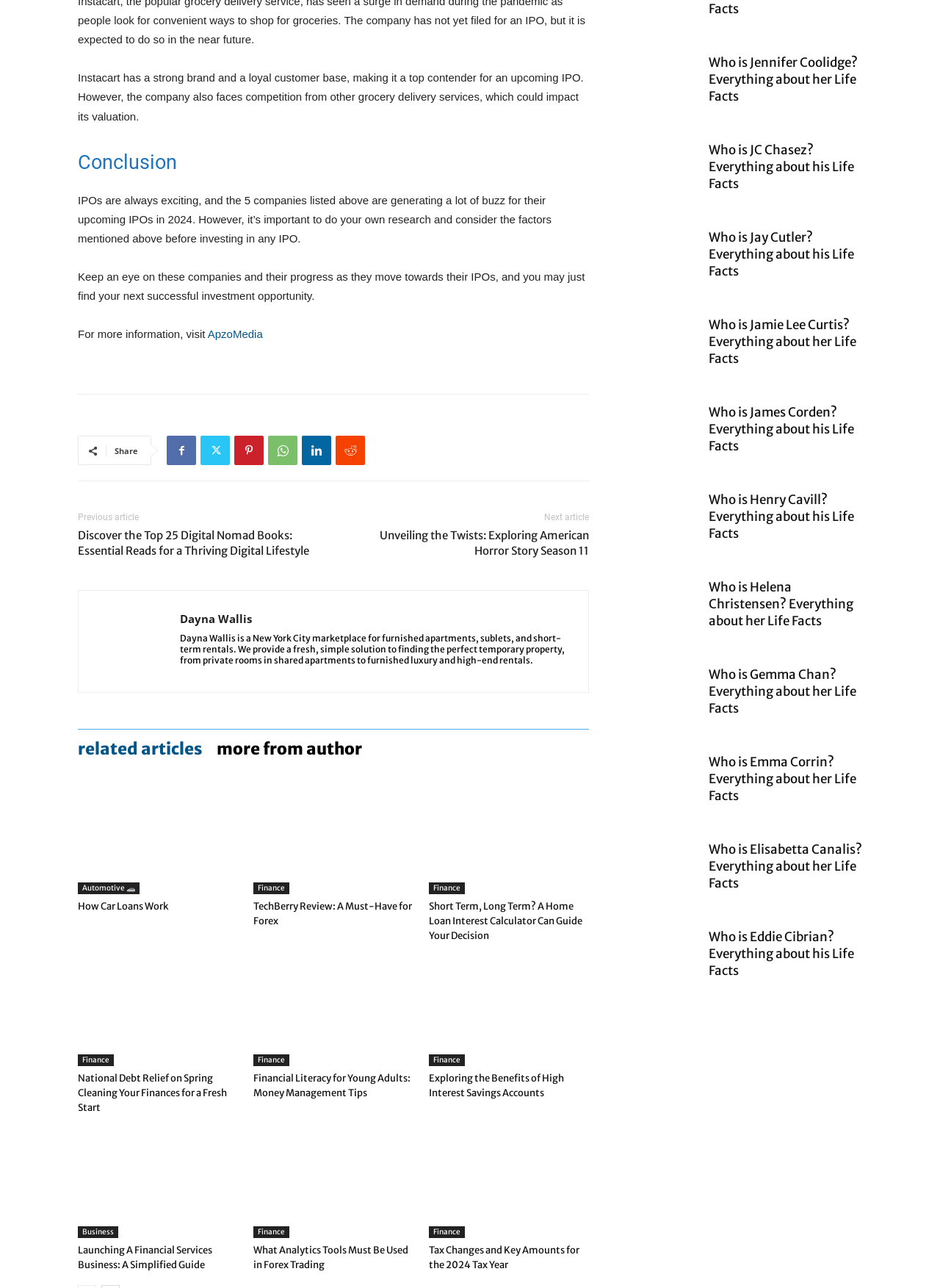Pinpoint the bounding box coordinates of the clickable area needed to execute the instruction: "Read 'Discover the Top 25 Digital Nomad Books: Essential Reads for a Thriving Digital Lifestyle'". The coordinates should be specified as four float numbers between 0 and 1, i.e., [left, top, right, bottom].

[0.083, 0.41, 0.336, 0.434]